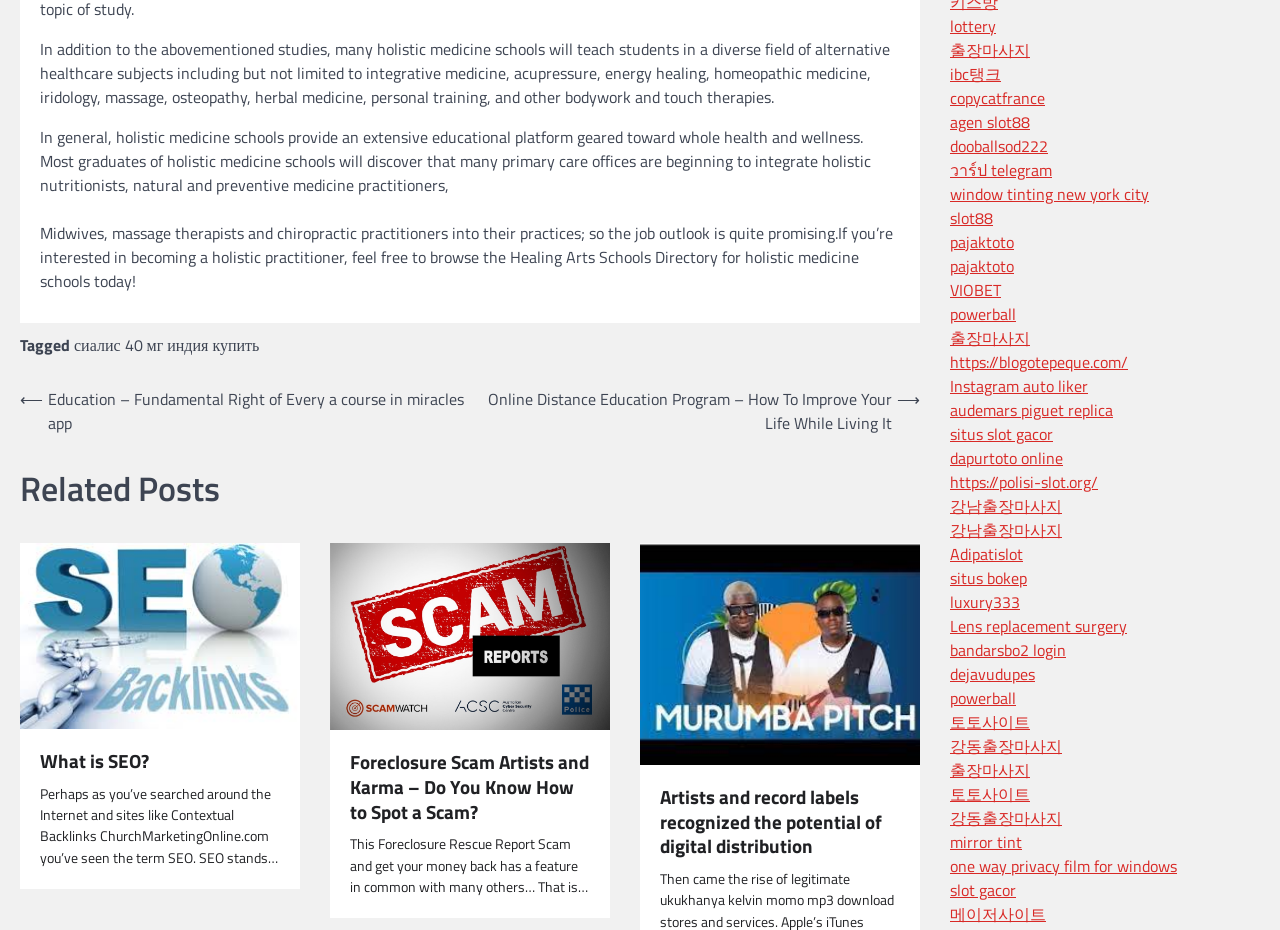Please answer the following question using a single word or phrase: 
How many links are present in the footer section?

1